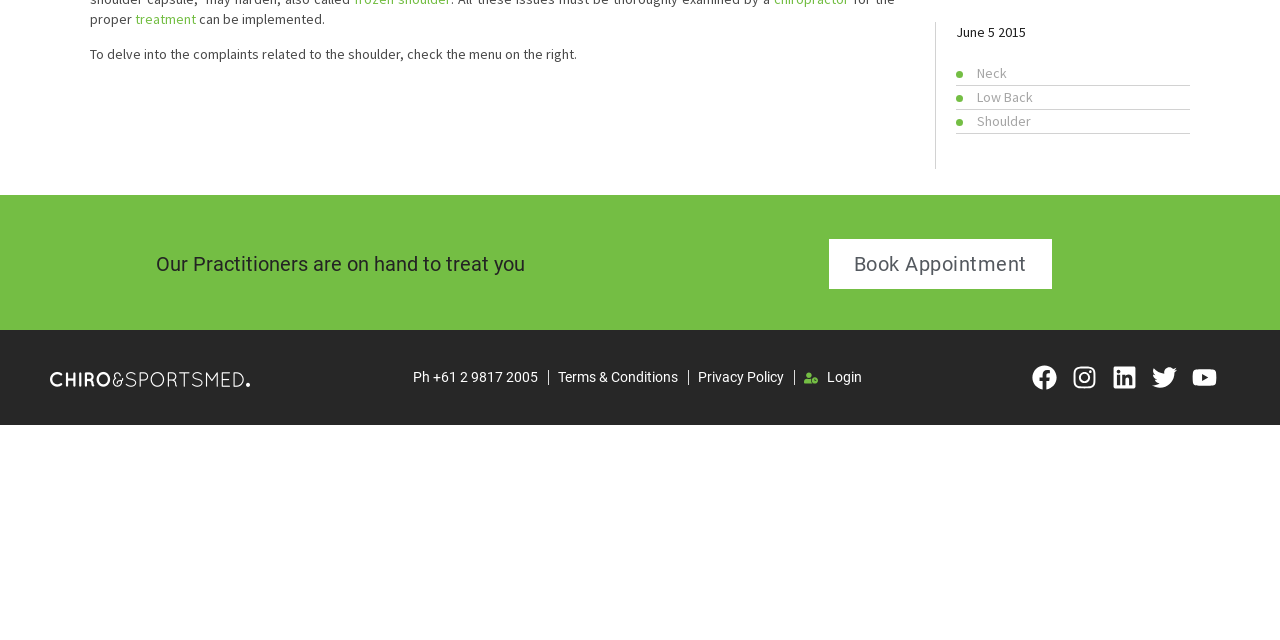Determine the bounding box coordinates for the UI element described. Format the coordinates as (top-left x, top-left y, bottom-right x, bottom-right y) and ensure all values are between 0 and 1. Element description: Ph +61 2 9817 2005

[0.323, 0.572, 0.421, 0.608]